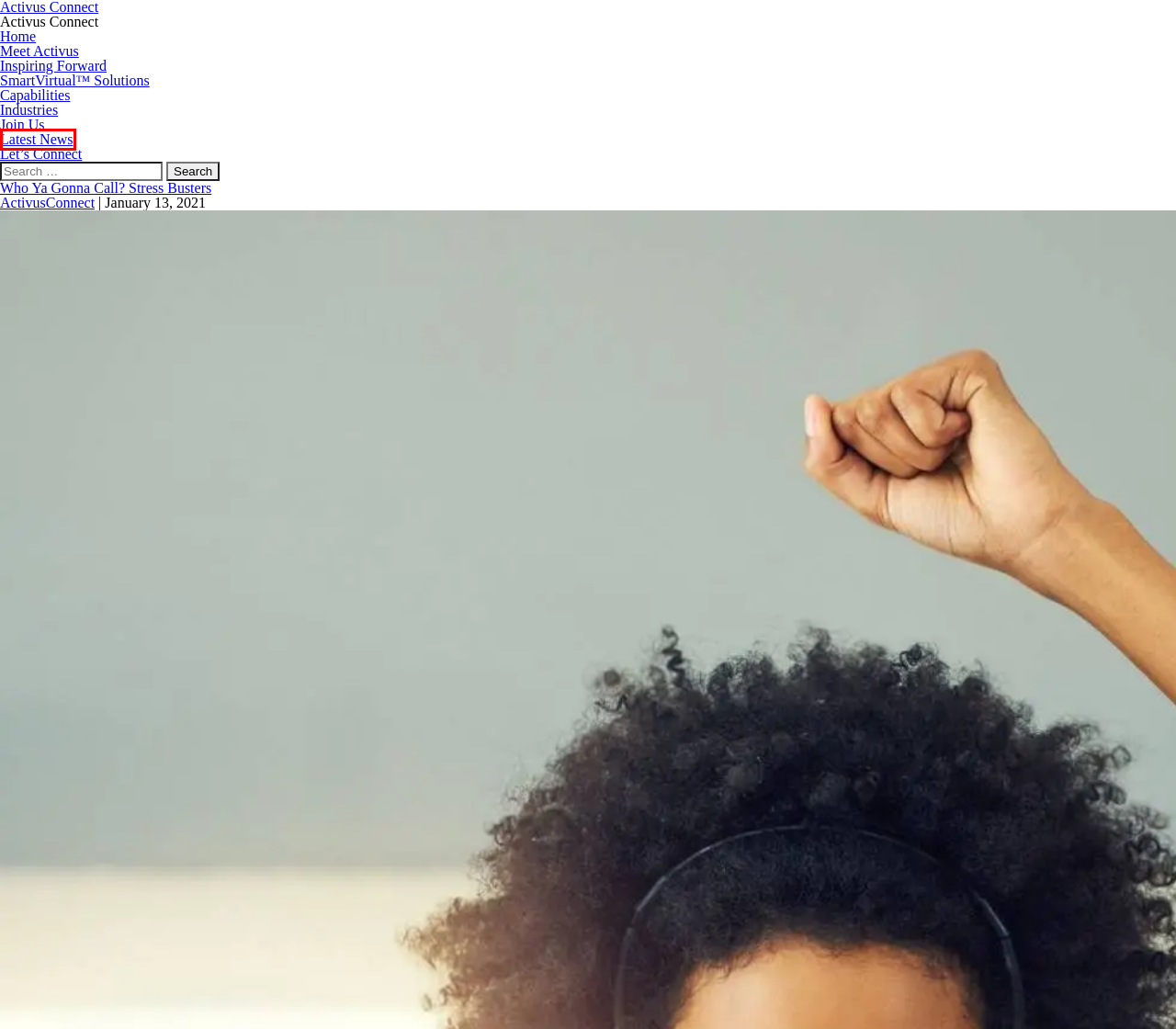You see a screenshot of a webpage with a red bounding box surrounding an element. Pick the webpage description that most accurately represents the new webpage after interacting with the element in the red bounding box. The options are:
A. Virtual Vibrancy: Balancing Fitness and Well-Being at Home - Activus Connect
B. Activus Transforms Outsourced CX Through the Power of SmartVirtual™
C. Activus Connect Is Reimagining Customer Experience with SmartVirtual
D. ActivusConnect, Author at Activus Connect
E. Activus Connect Customer Experience and BPO Solutions by Industry
F. Learn More About How Activus Connect Is Elevating Experiences
G. Connect with Activus, a Leading Customer Experience Provider — Contact
H. A Team of Remote-Based Ambassadors and Customer Experience Experts

F